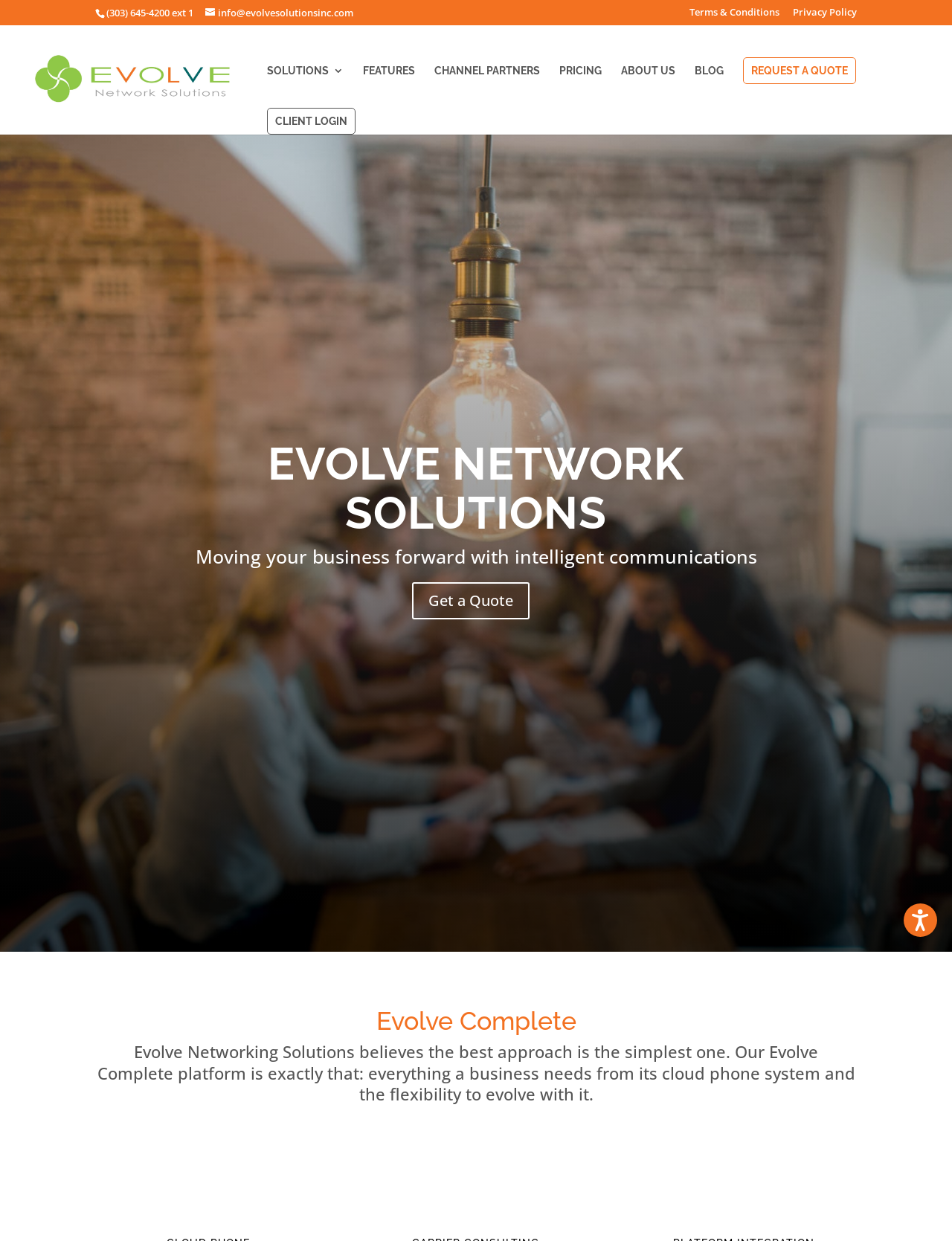Determine the bounding box coordinates of the clickable region to carry out the instruction: "Open accessibility options".

[0.949, 0.728, 0.984, 0.755]